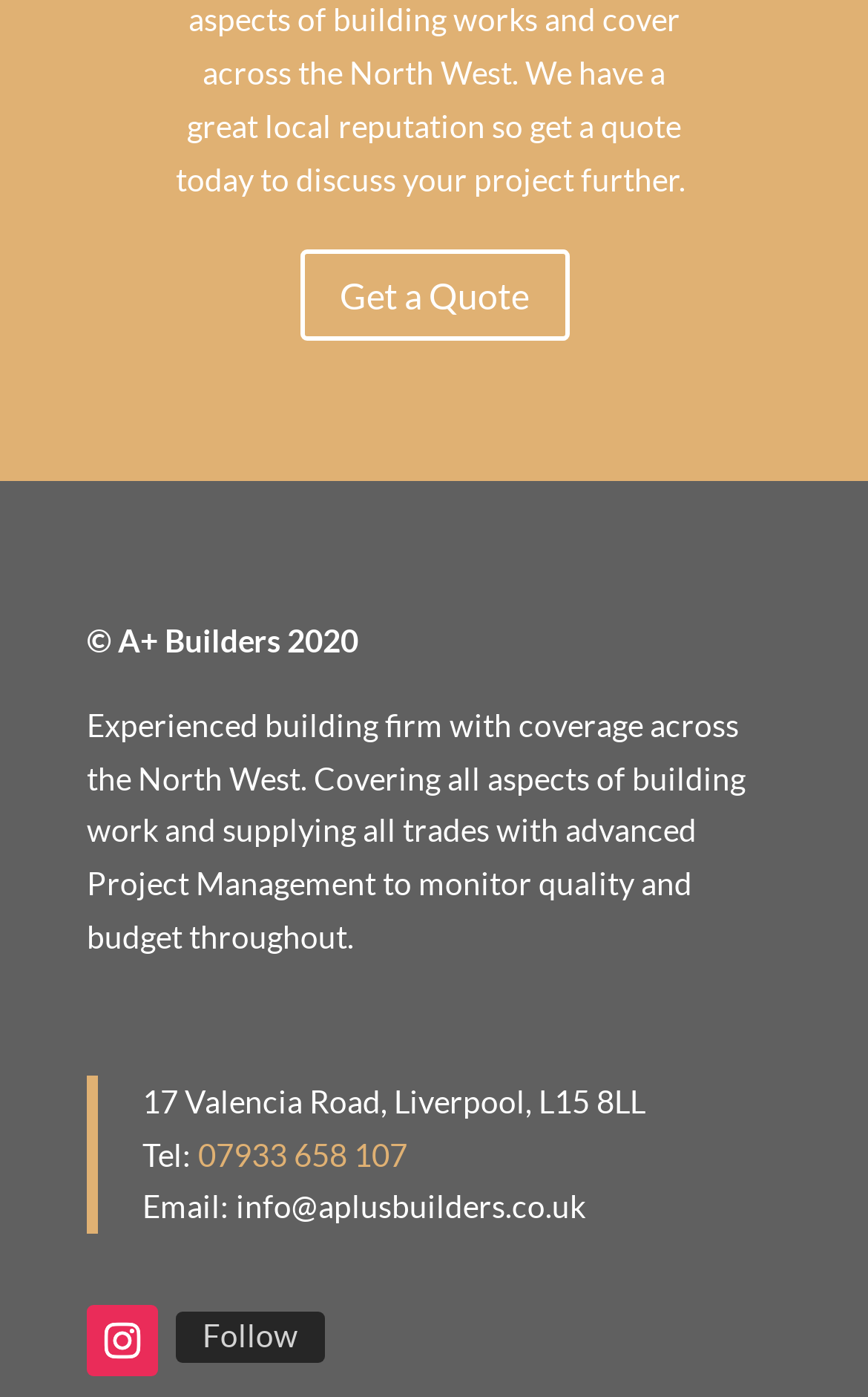Can you look at the image and give a comprehensive answer to the question:
What is the company's phone number?

The phone number can be found in the blockquote section, where the company's contact information is listed. The phone number is provided as a link, indicating it can be clicked to make a call or send a message.